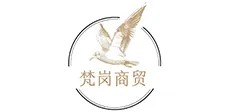Offer an in-depth caption for the image presented.

The image showcases the logo of Baoding Fangang Trading Co., Ltd., featuring an artistic depiction of a bird in flight. The logo is presented within a circular border, emphasizing its elegant design. Below the bird, the company name is displayed in a sophisticated font, highlighting the brand’s identity and focus on commerce. The overall aesthetic suggests professionalism and a commitment to quality, reflecting the company's operations in international trade and product distribution.